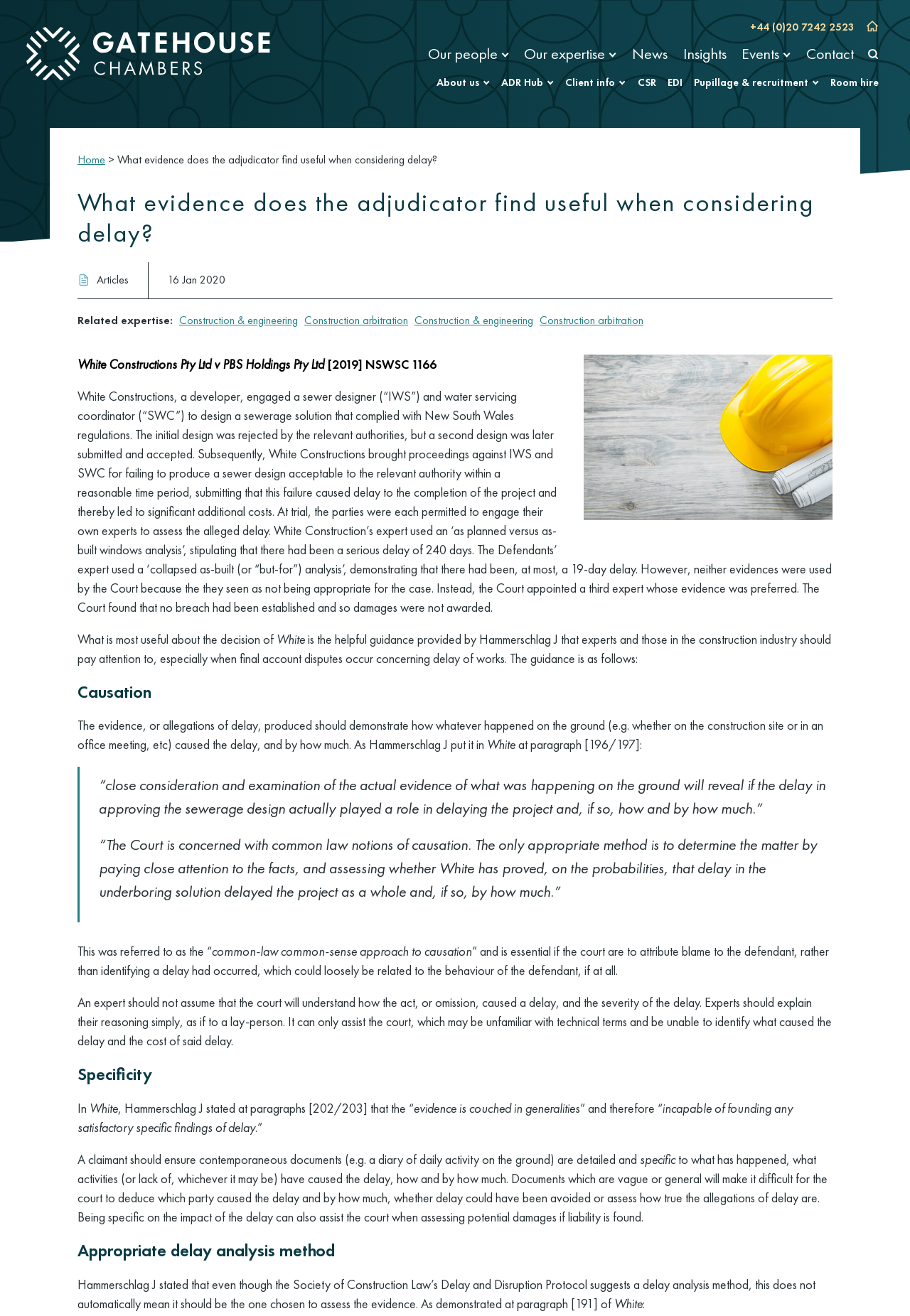Can you identify and provide the main heading of the webpage?

What evidence does the adjudicator find useful when considering delay?